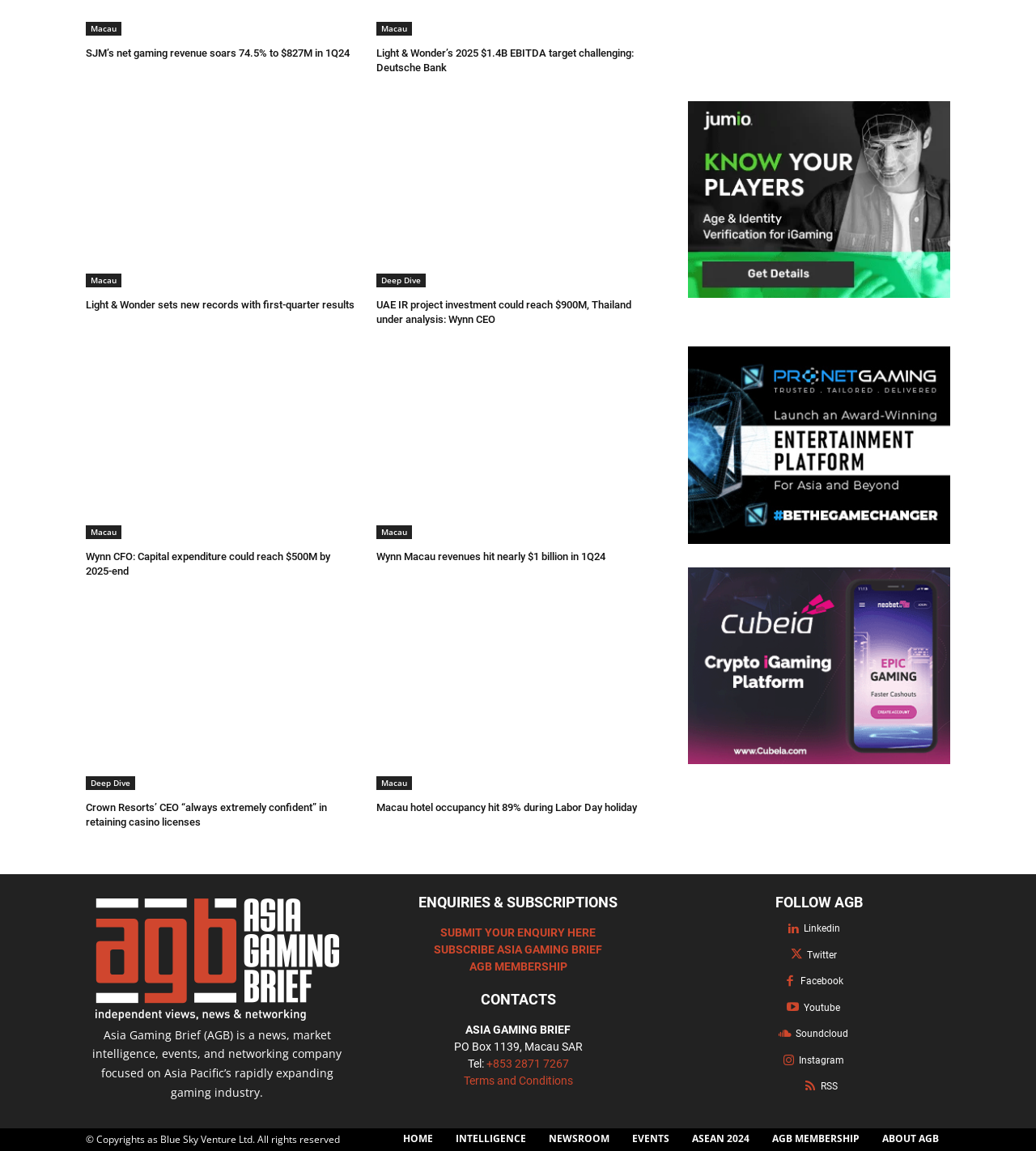Can you find the bounding box coordinates for the UI element given this description: "SUBMIT YOUR ENQUIRY HERE"? Provide the coordinates as four float numbers between 0 and 1: [left, top, right, bottom].

[0.425, 0.804, 0.575, 0.816]